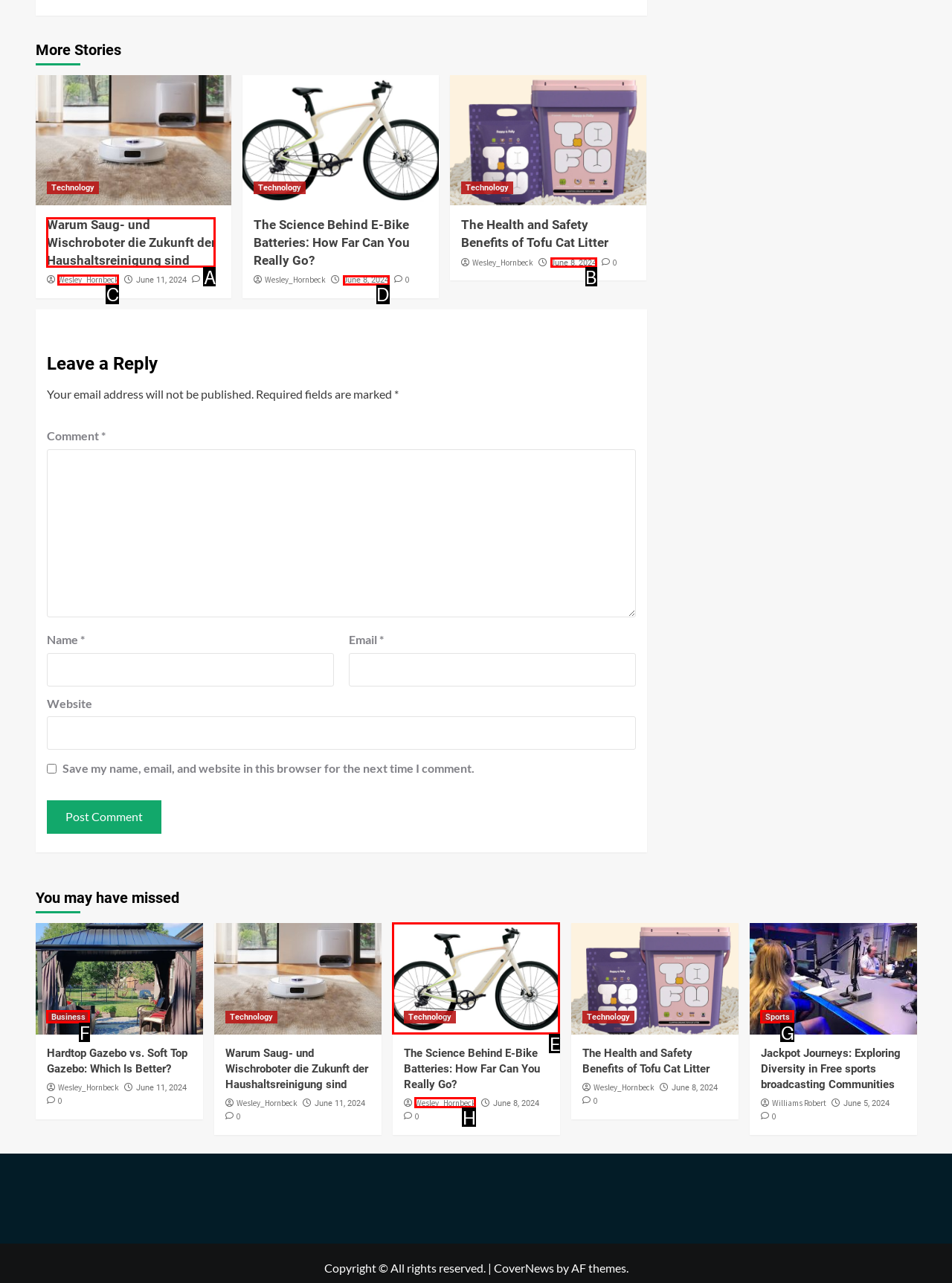From the options shown, which one fits the description: June 8, 2024? Respond with the appropriate letter.

B